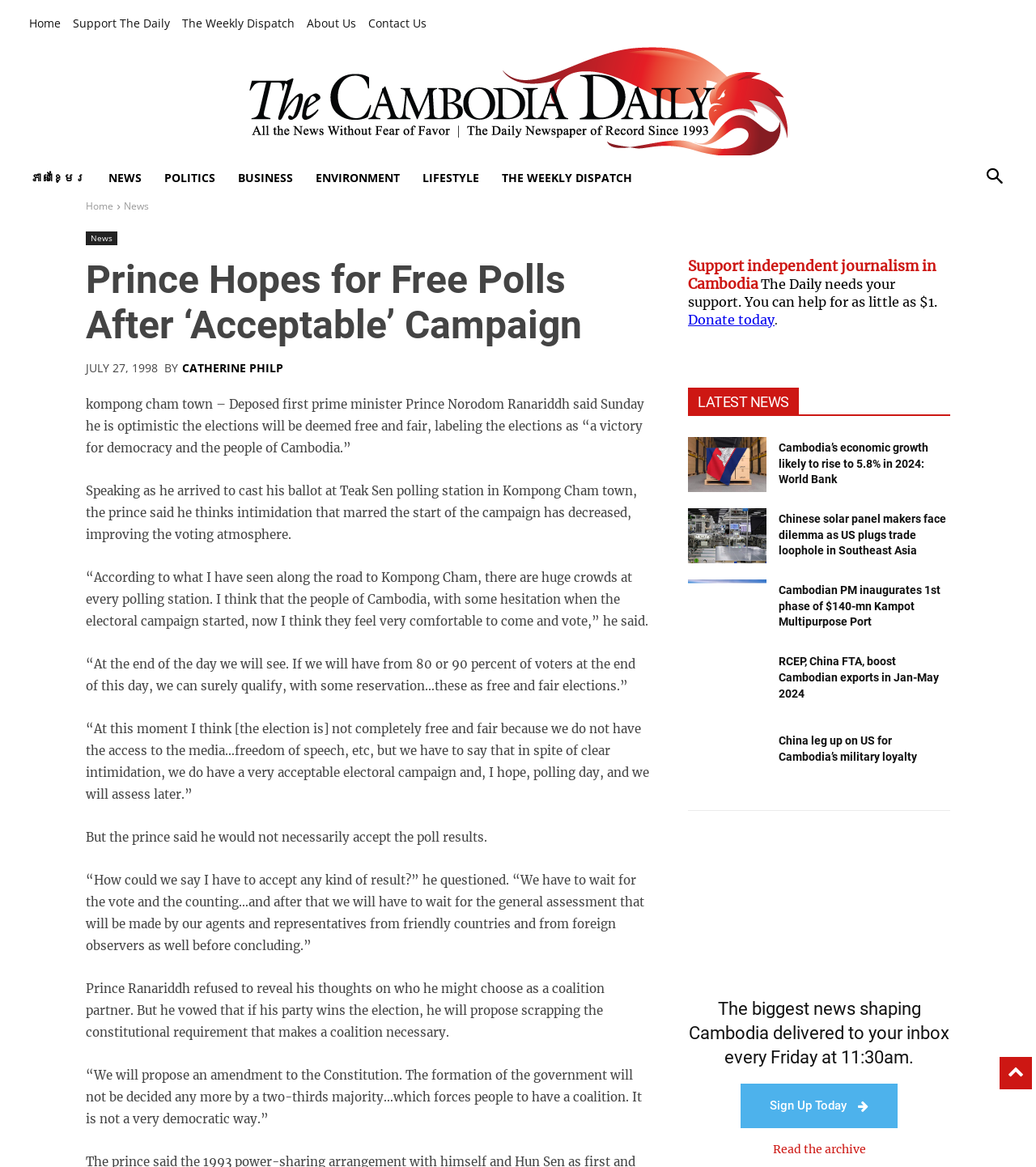Respond to the question below with a single word or phrase:
What is the purpose of the 'Support independent journalism in Cambodia' section?

To ask for donations